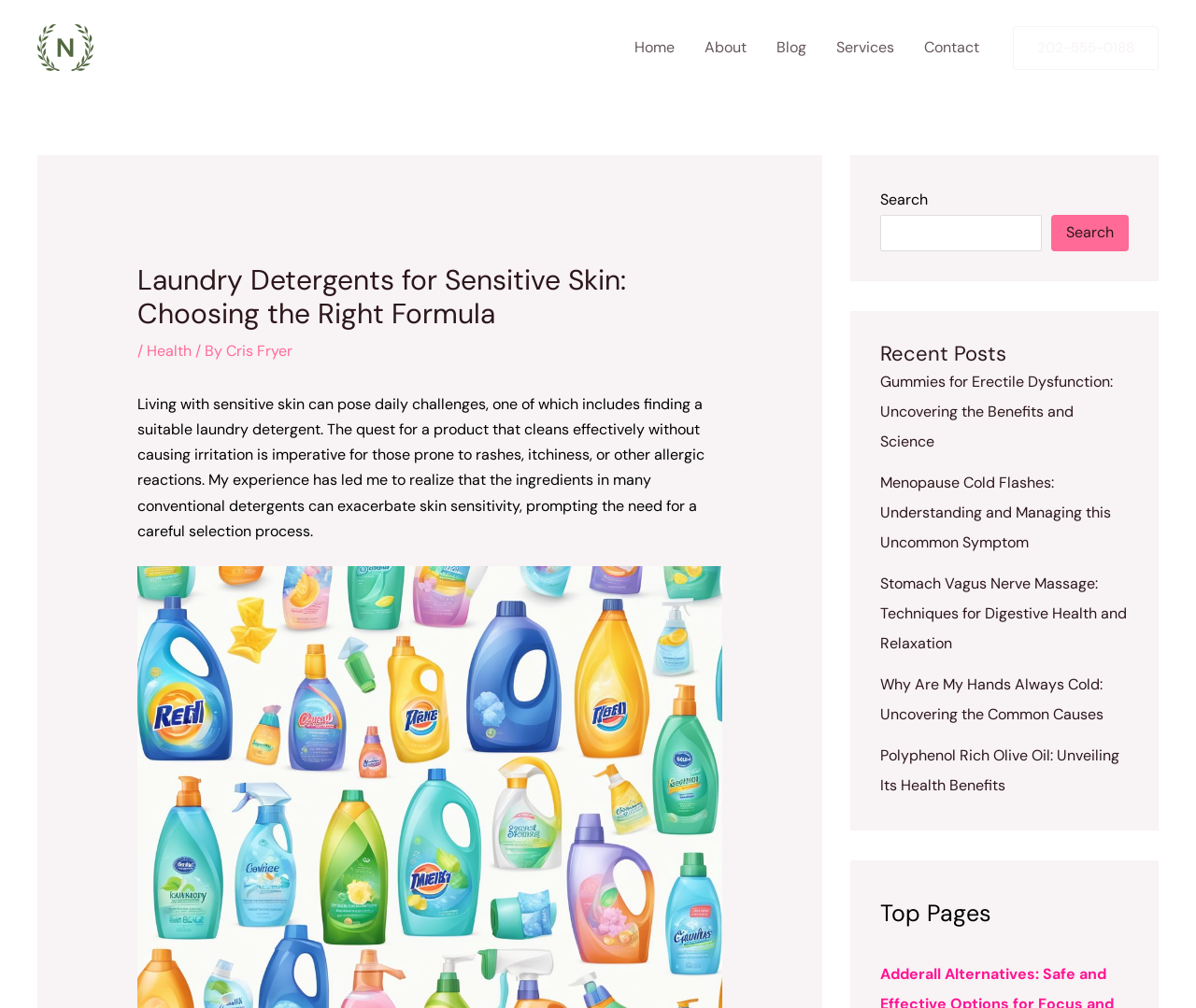Articulate a complete and detailed caption of the webpage elements.

This webpage is about Medical Advocacy and Outreach, with a focus on laundry detergents for sensitive skin. At the top left, there is a logo image and a link to the organization's name. Below the logo, there is a navigation menu with links to different sections of the website, including Home, About, Blog, Services, and Contact.

On the right side of the top section, there is a phone number link. Below this, there is a header section with a heading that reads "Laundry Detergents for Sensitive Skin: Choosing the Right Formula". This heading is followed by a subheading that indicates the article is about health and is written by Cris Fryer.

The main content of the webpage is a paragraph of text that discusses the challenges of living with sensitive skin and the importance of finding a suitable laundry detergent. The text explains that many conventional detergents can exacerbate skin sensitivity and that a careful selection process is necessary.

On the right side of the webpage, there is a search bar with a search button. Below this, there is a section titled "Recent Posts" that lists five links to different articles, including "Gummies for Erectile Dysfunction", "Menopause Cold Flashes", "Stomach Vagus Nerve Massage", "Why Are My Hands Always Cold", and "Polyphenol Rich Olive Oil". At the bottom of this section, there is a heading that reads "Top Pages".